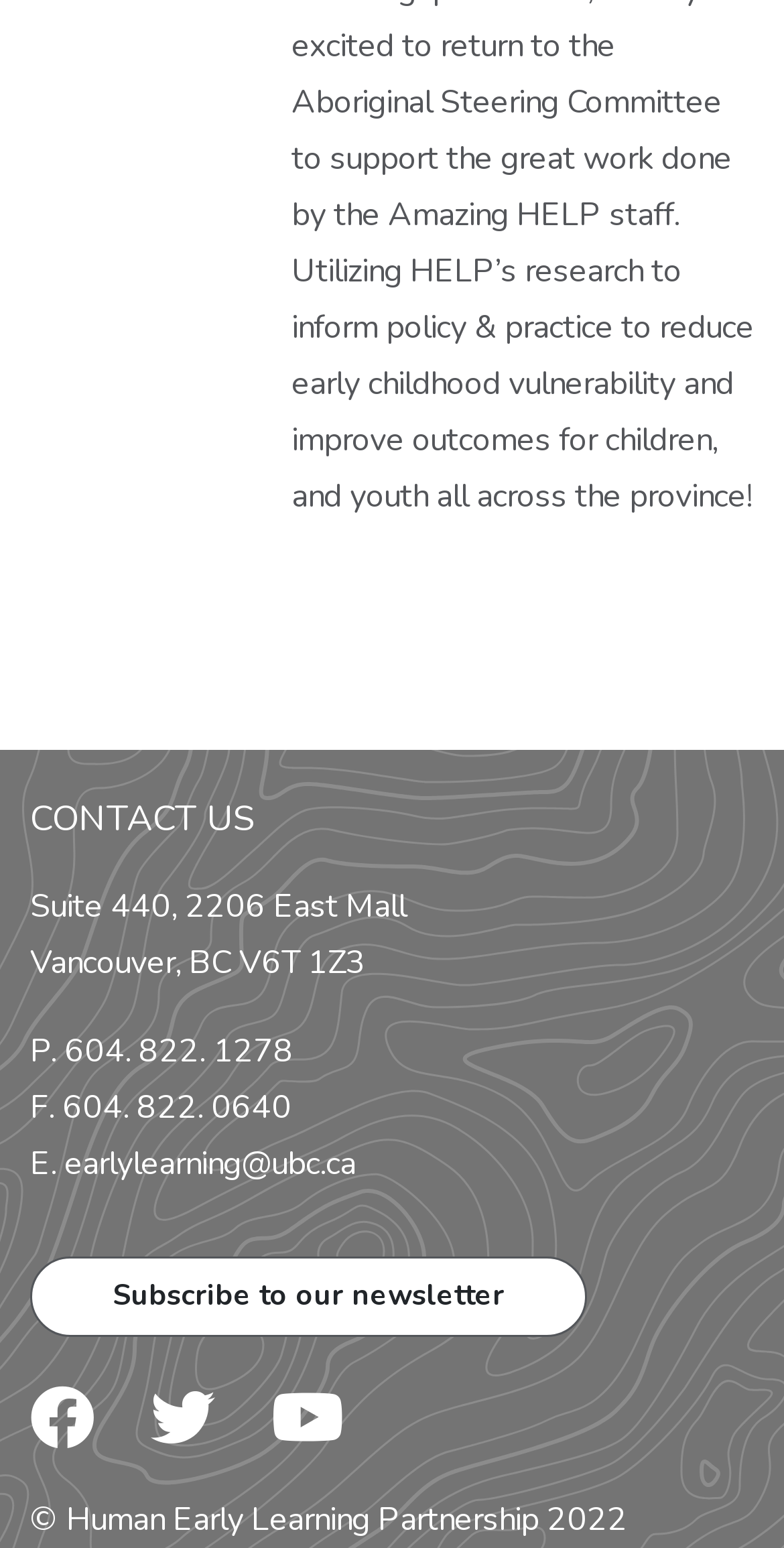Provide your answer in one word or a succinct phrase for the question: 
What is the phone number of the Human Early Learning Partnership?

604. 822. 1278